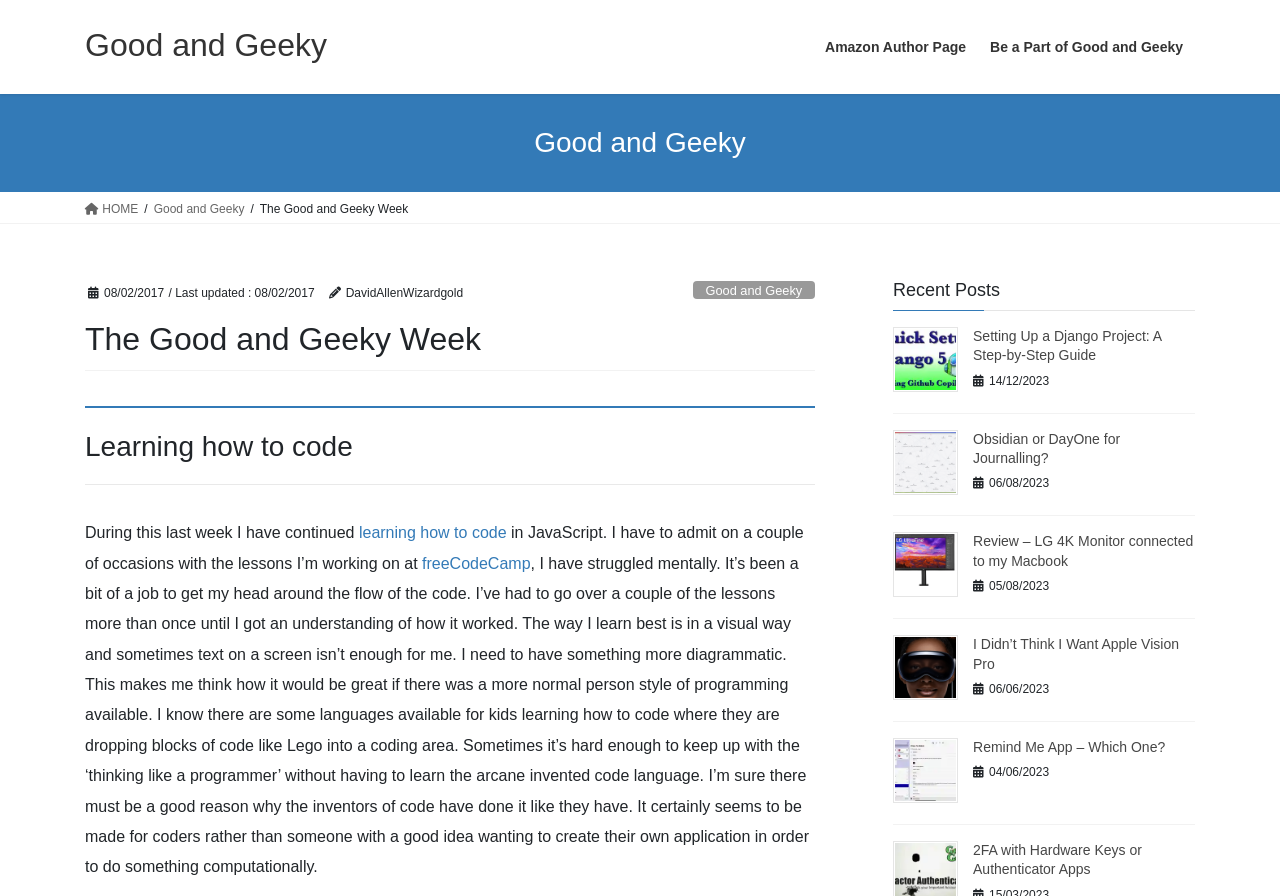Determine the bounding box for the described HTML element: "Proudly powered by WordPress". Ensure the coordinates are four float numbers between 0 and 1 in the format [left, top, right, bottom].

None